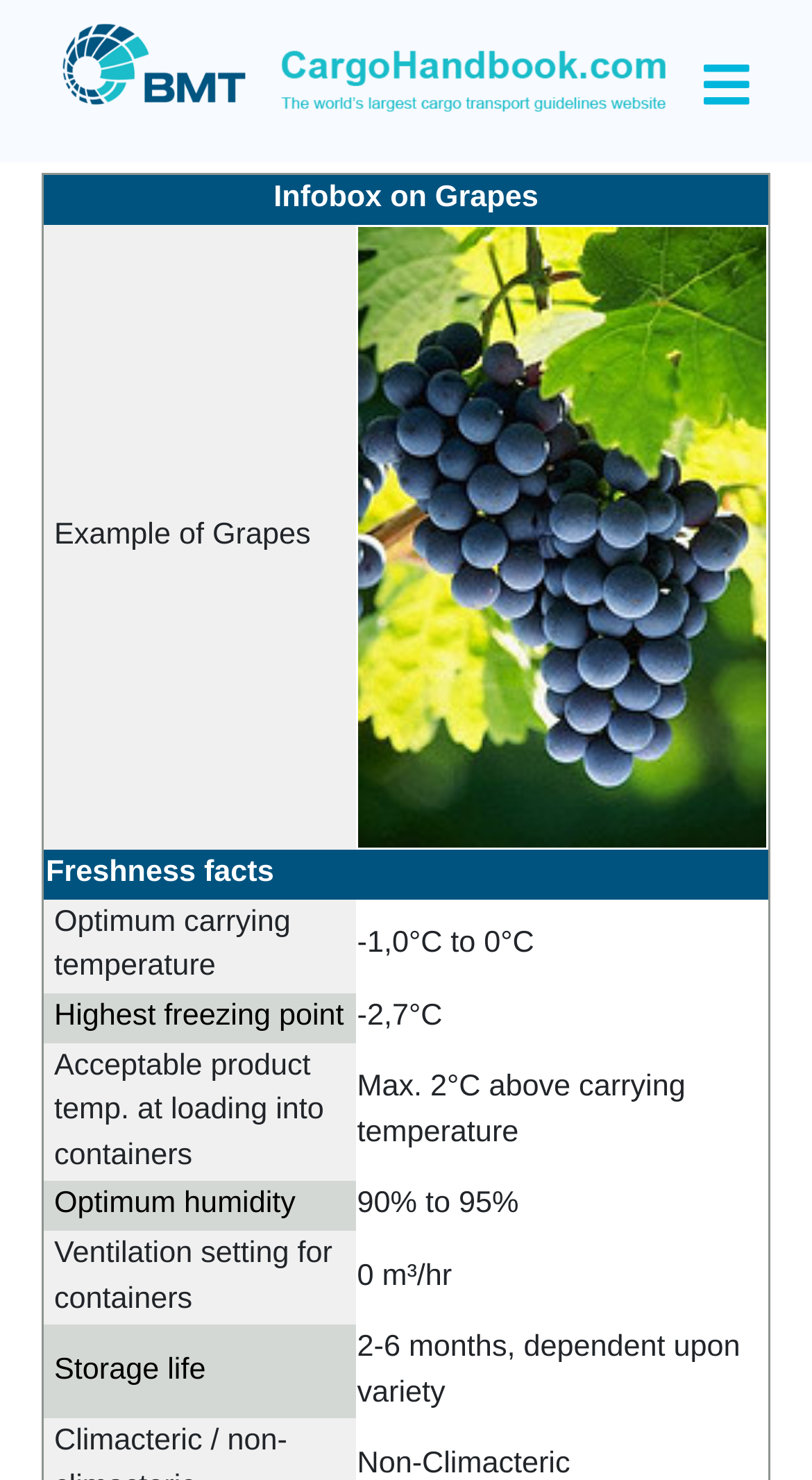Provide a brief response to the question below using one word or phrase:
What is the acceptable product temperature at loading into containers?

Max. 2°C above carrying temperature